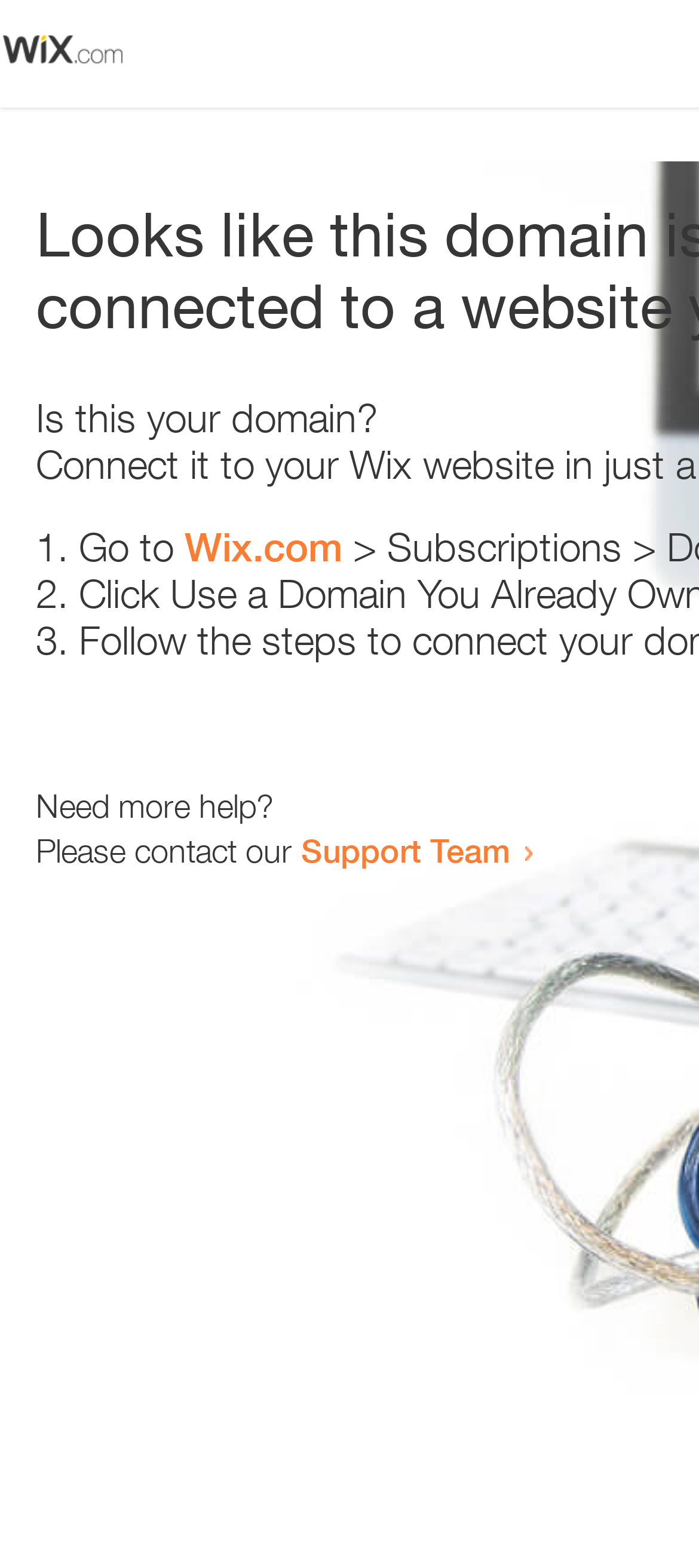How many list markers are present on this webpage?
Look at the image and answer the question with a single word or phrase.

3